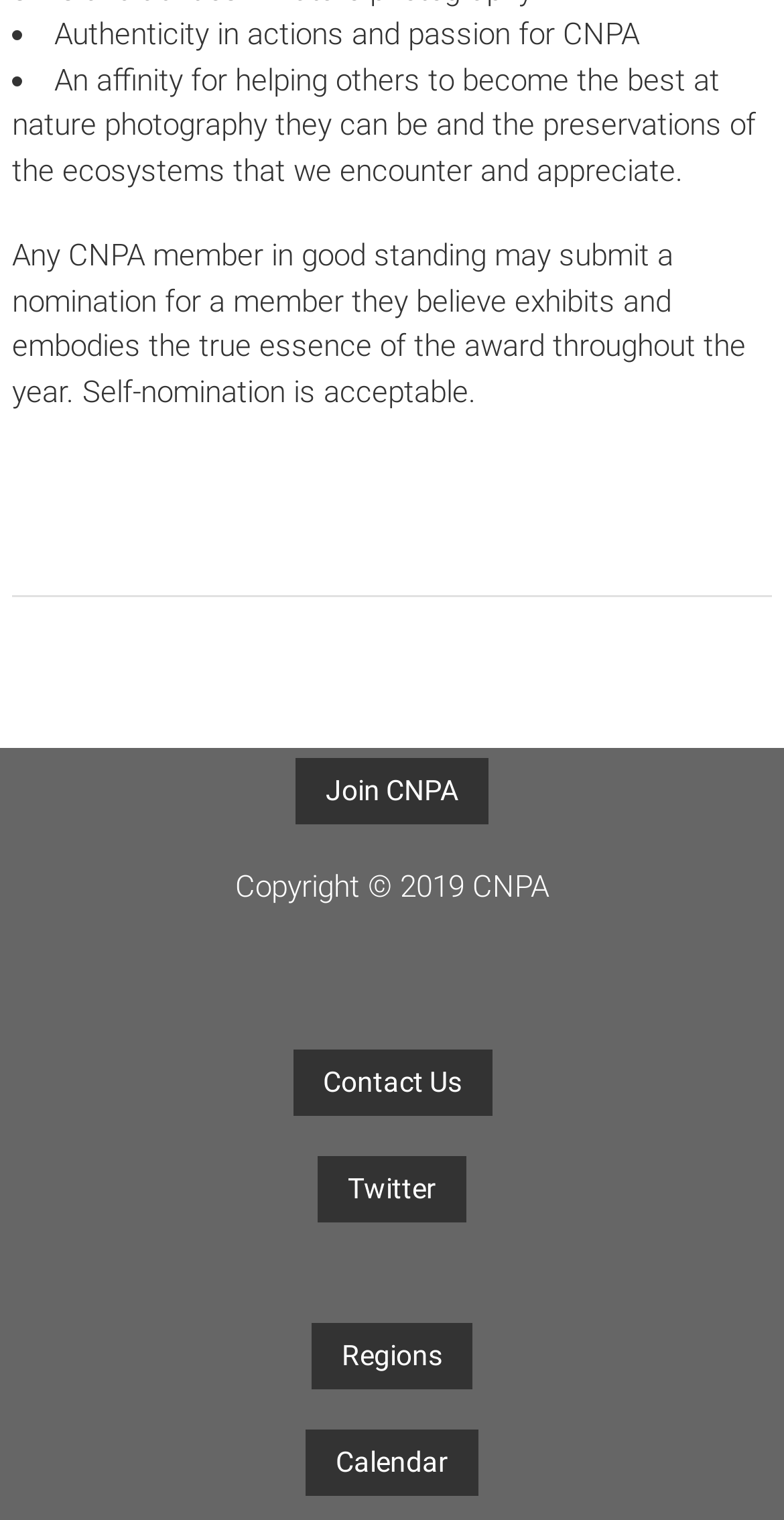Who can submit a nomination for the CNPA award?
Using the information from the image, provide a comprehensive answer to the question.

According to the text 'Any CNPA member in good standing may submit a nomination for a member they believe exhibits and embodies the true essence of the award throughout the year.', any member of CNPA who is in good standing can submit a nomination for the award.